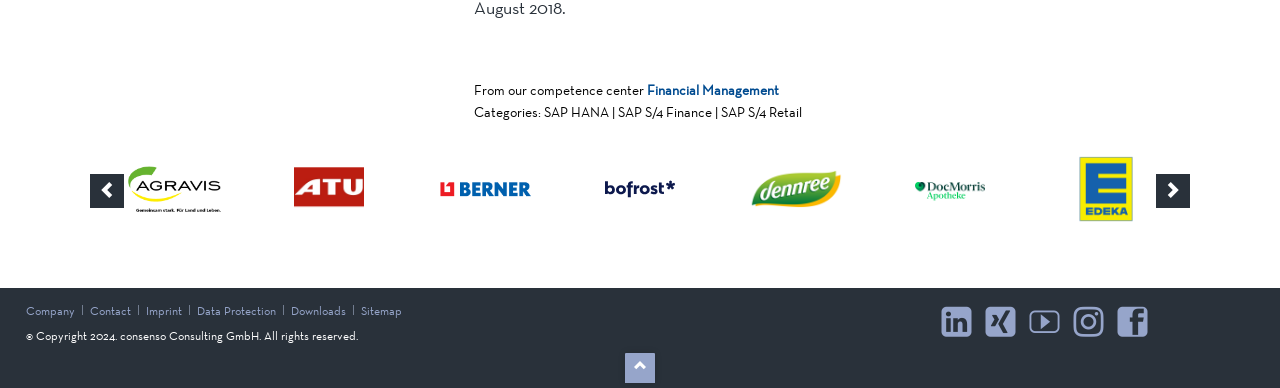Please identify the bounding box coordinates of the region to click in order to complete the given instruction: "Click on Financial Management". The coordinates should be four float numbers between 0 and 1, i.e., [left, top, right, bottom].

[0.505, 0.209, 0.609, 0.256]